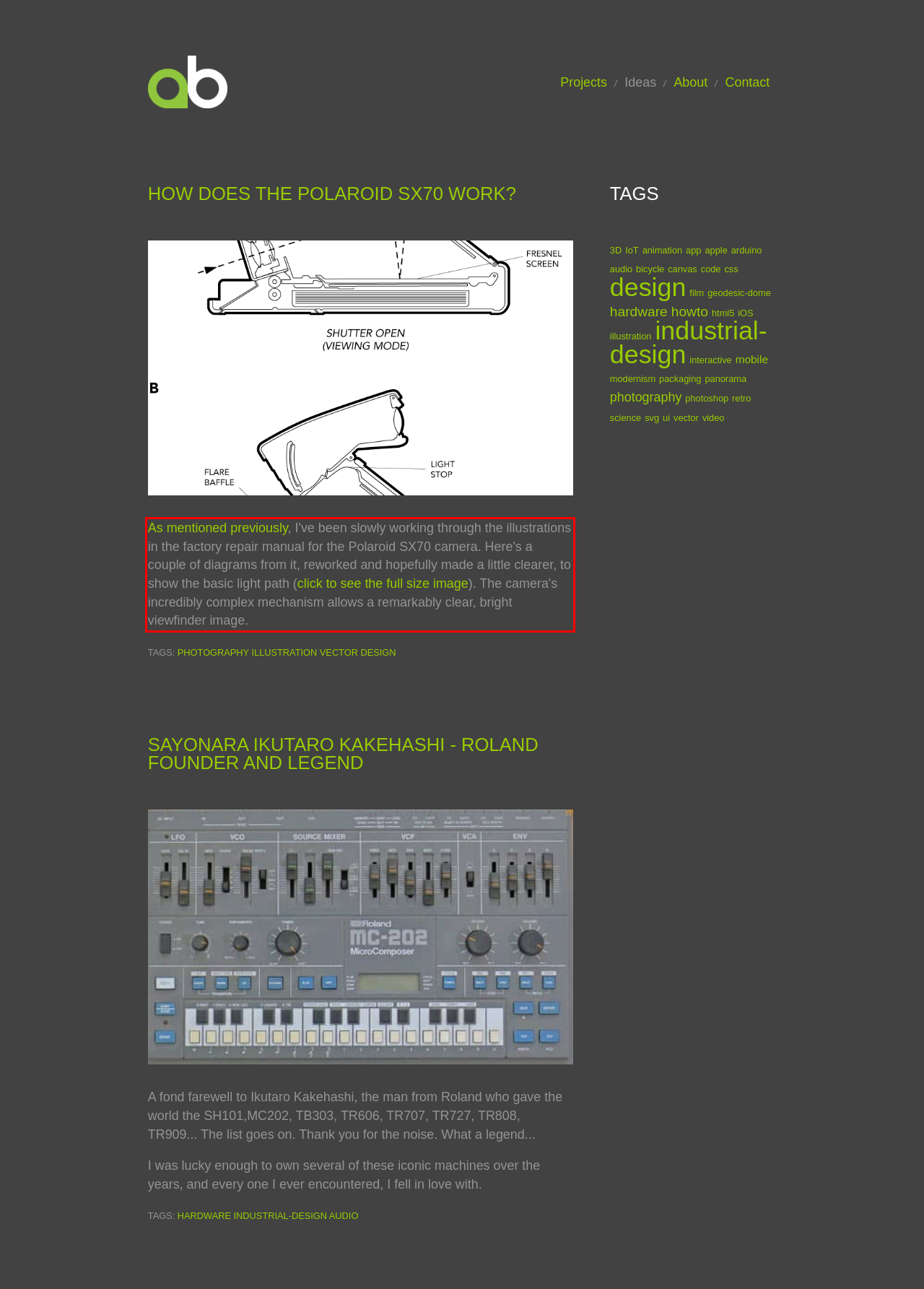Please analyze the provided webpage screenshot and perform OCR to extract the text content from the red rectangle bounding box.

As mentioned previously, I've been slowly working through the illustrations in the factory repair manual for the Polaroid SX70 camera. Here's a couple of diagrams from it, reworked and hopefully made a little clearer, to show the basic light path (click to see the full size image). The camera's incredibly complex mechanism allows a remarkably clear, bright viewfinder image.